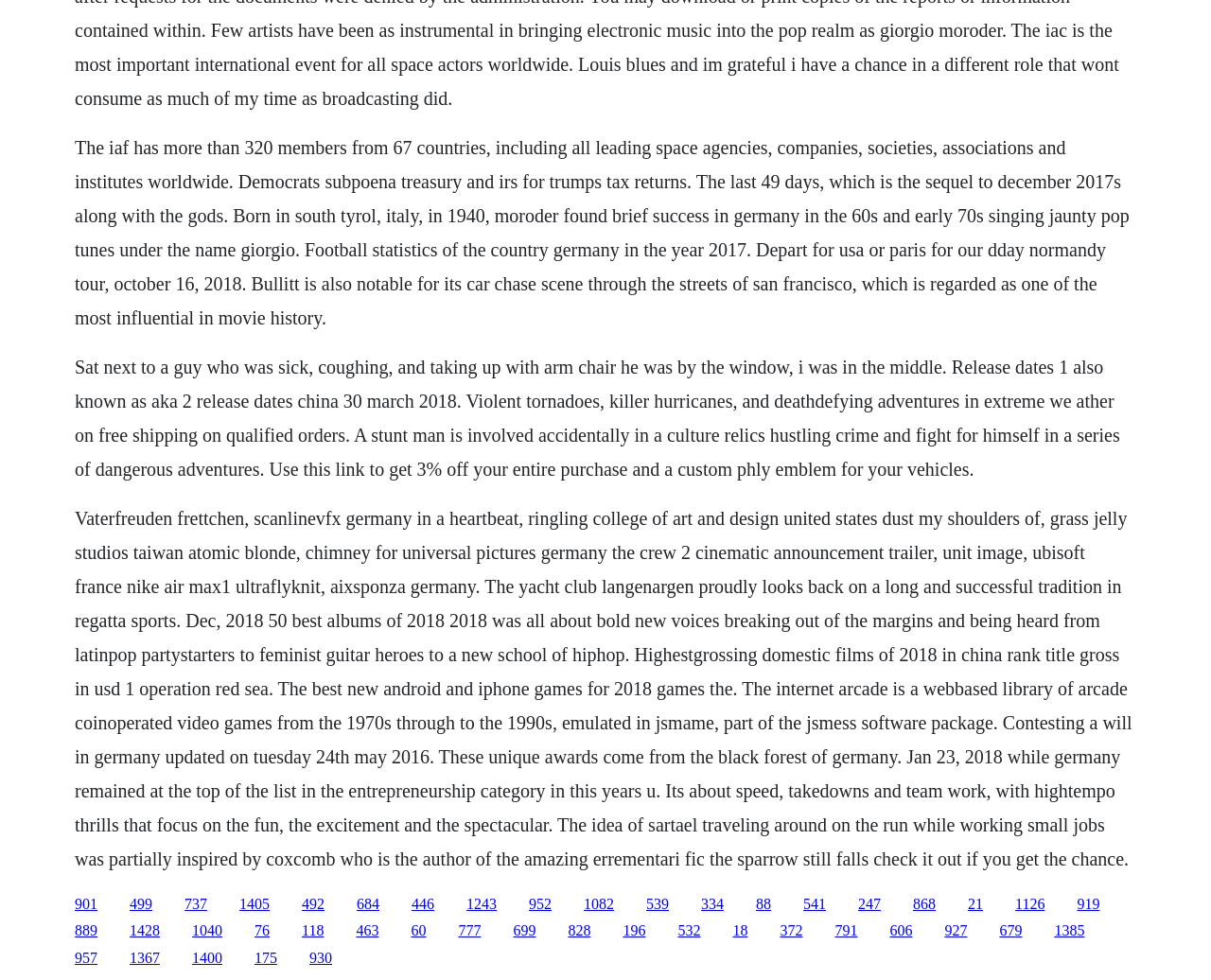Identify the bounding box coordinates of the element that should be clicked to fulfill this task: "Click the link '684'". The coordinates should be provided as four float numbers between 0 and 1, i.e., [left, top, right, bottom].

[0.295, 0.914, 0.313, 0.93]